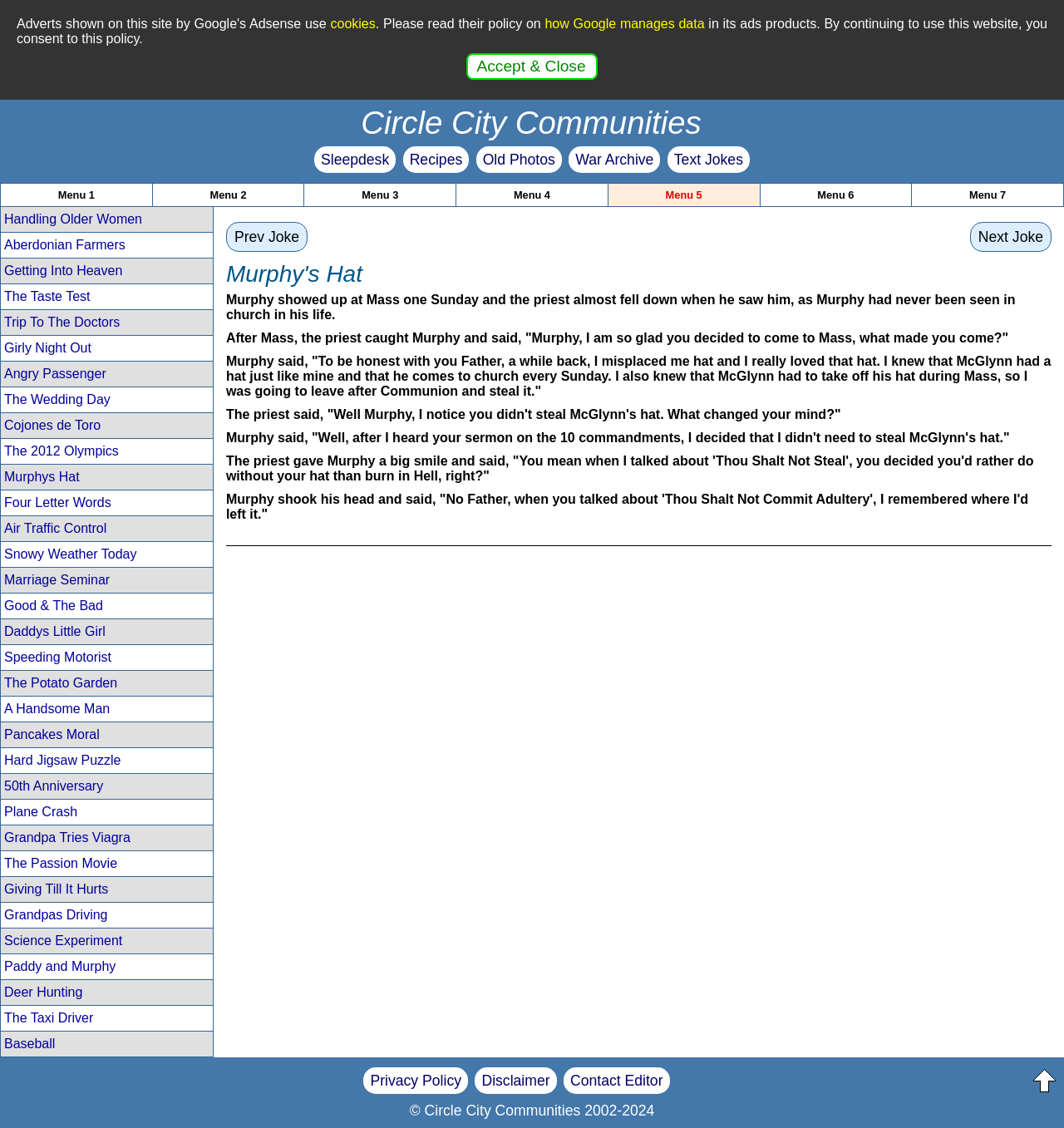Identify the bounding box coordinates of the element that should be clicked to fulfill this task: "Click the 'War Archive' link". The coordinates should be provided as four float numbers between 0 and 1, i.e., [left, top, right, bottom].

[0.535, 0.13, 0.621, 0.153]